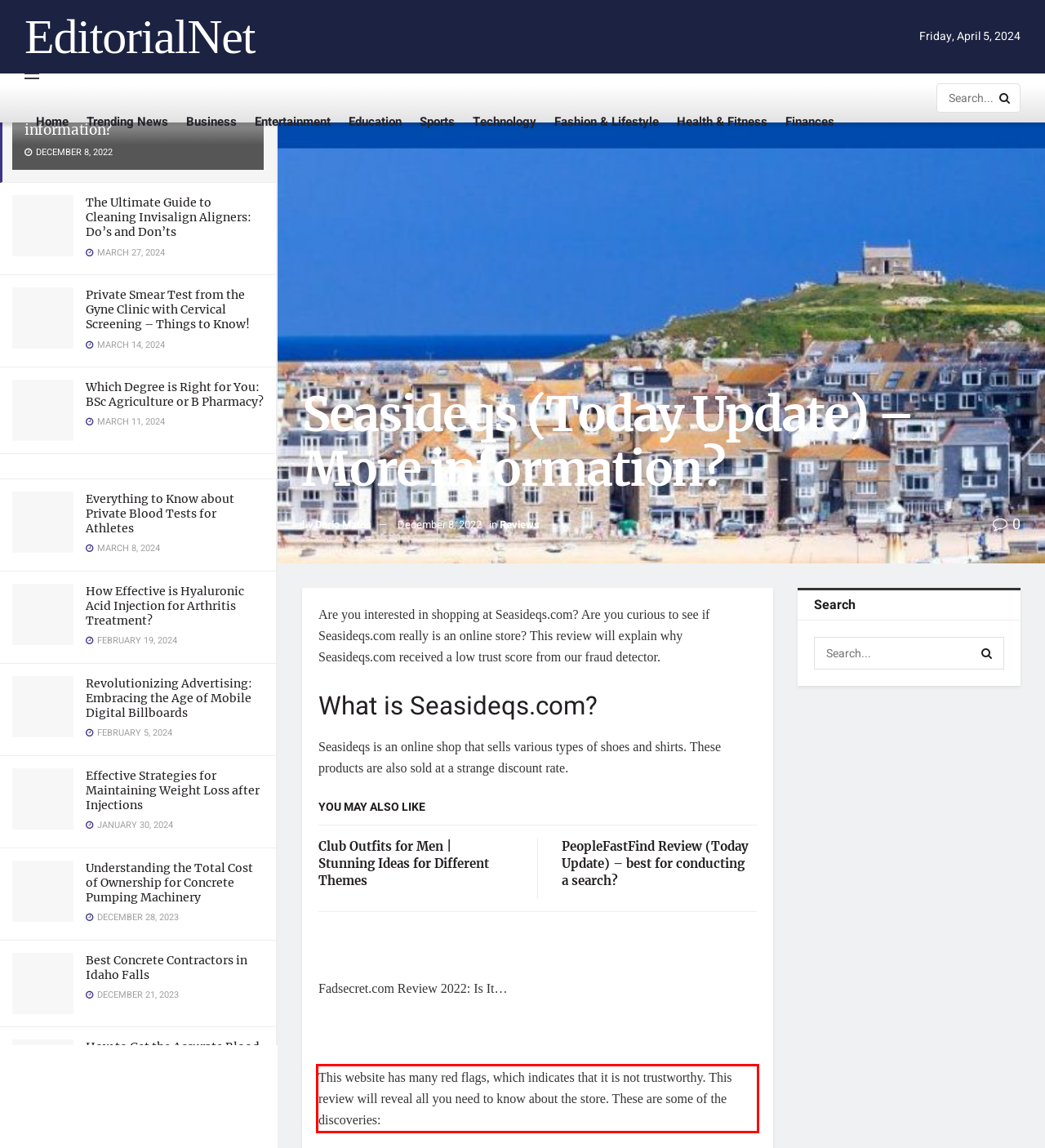Please examine the webpage screenshot containing a red bounding box and use OCR to recognize and output the text inside the red bounding box.

This website has many red flags, which indicates that it is not trustworthy. This review will reveal all you need to know about the store. These are some of the discoveries: